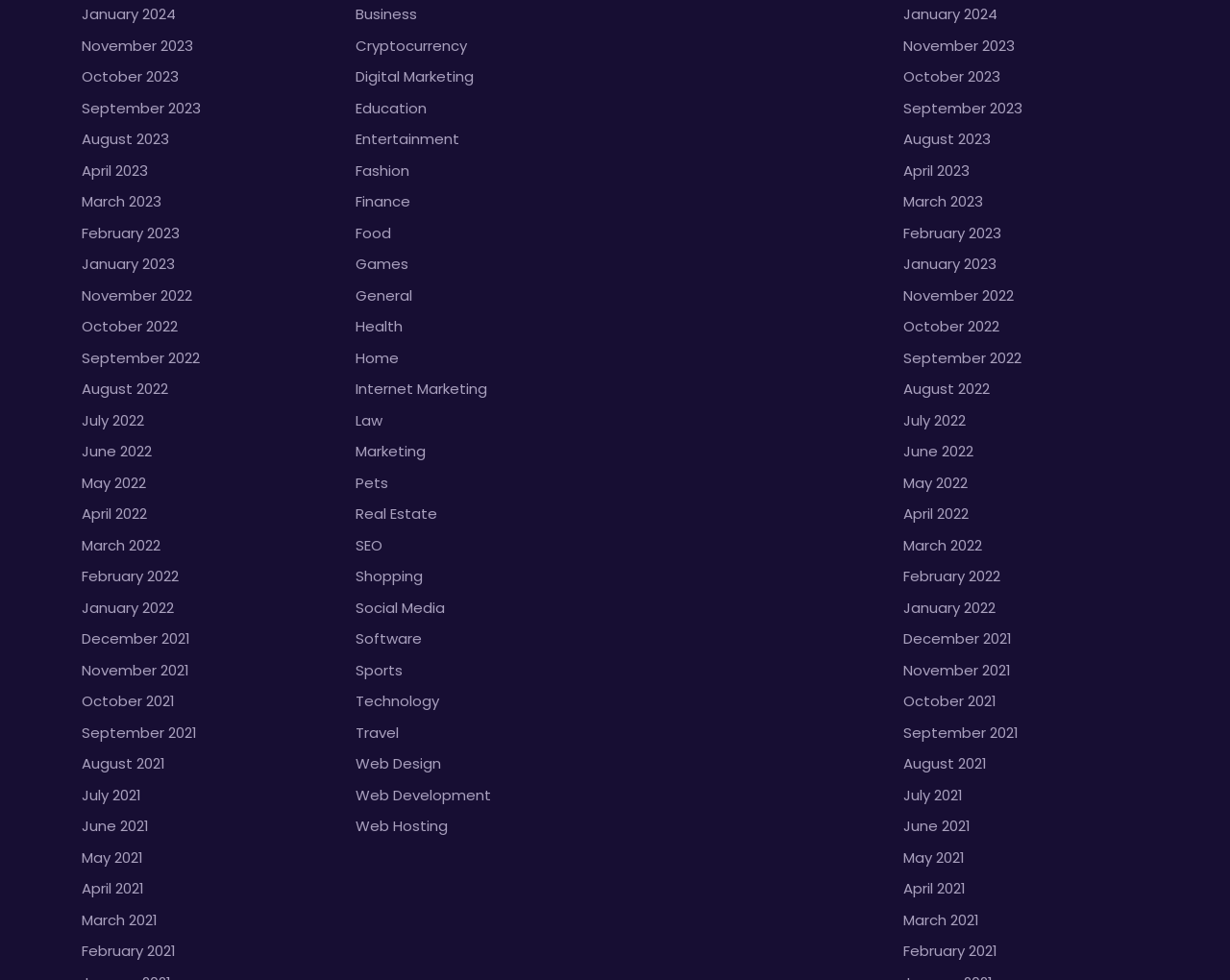Find the bounding box coordinates of the area to click in order to follow the instruction: "Go to September 2022".

[0.734, 0.355, 0.83, 0.375]